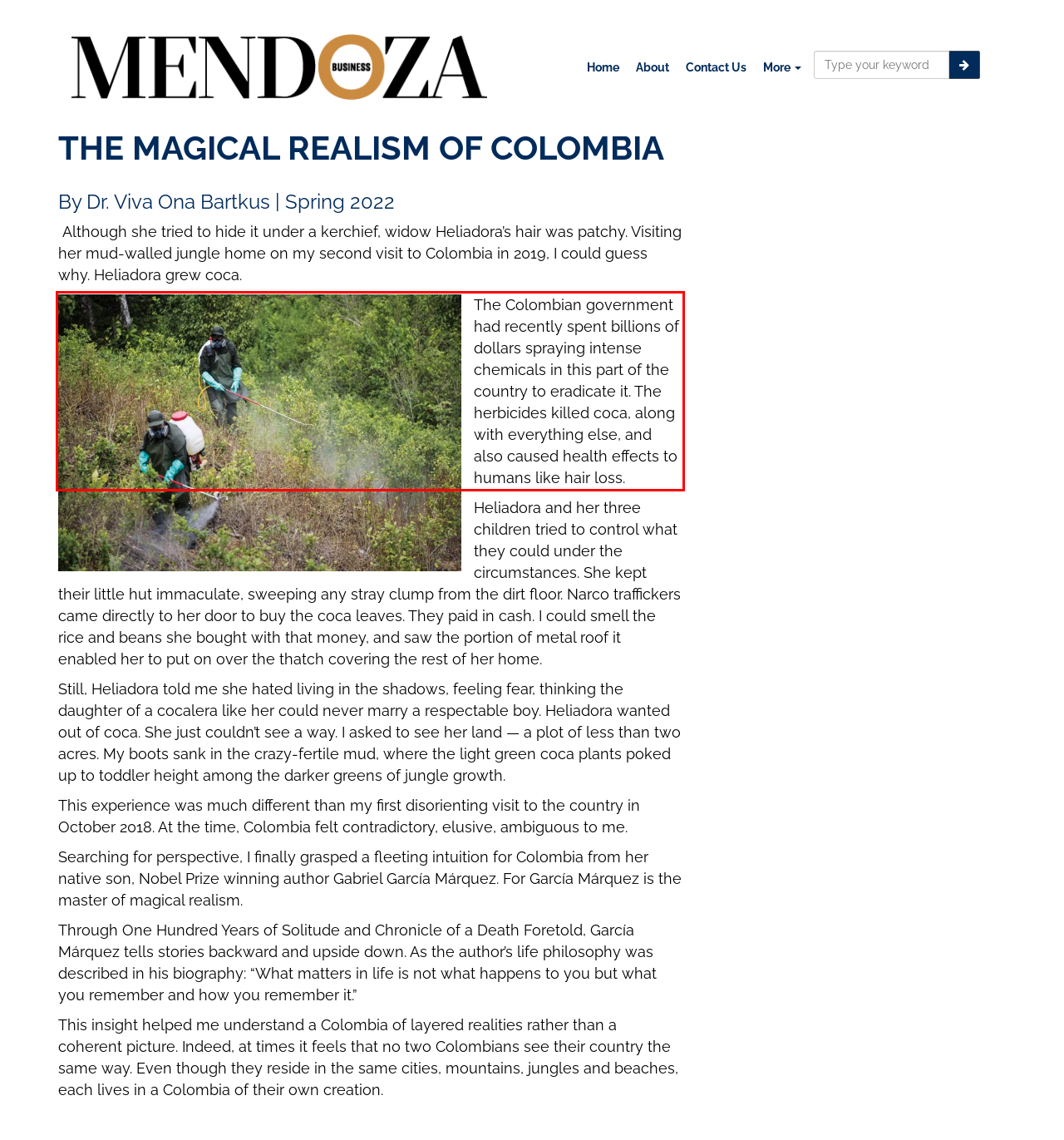Please identify and extract the text from the UI element that is surrounded by a red bounding box in the provided webpage screenshot.

The Colombian government had recently spent billions of dollars spraying intense chemicals in this part of the country to eradicate it. The herbicides killed coca, along with everything else, and also caused health effects to humans like hair loss.